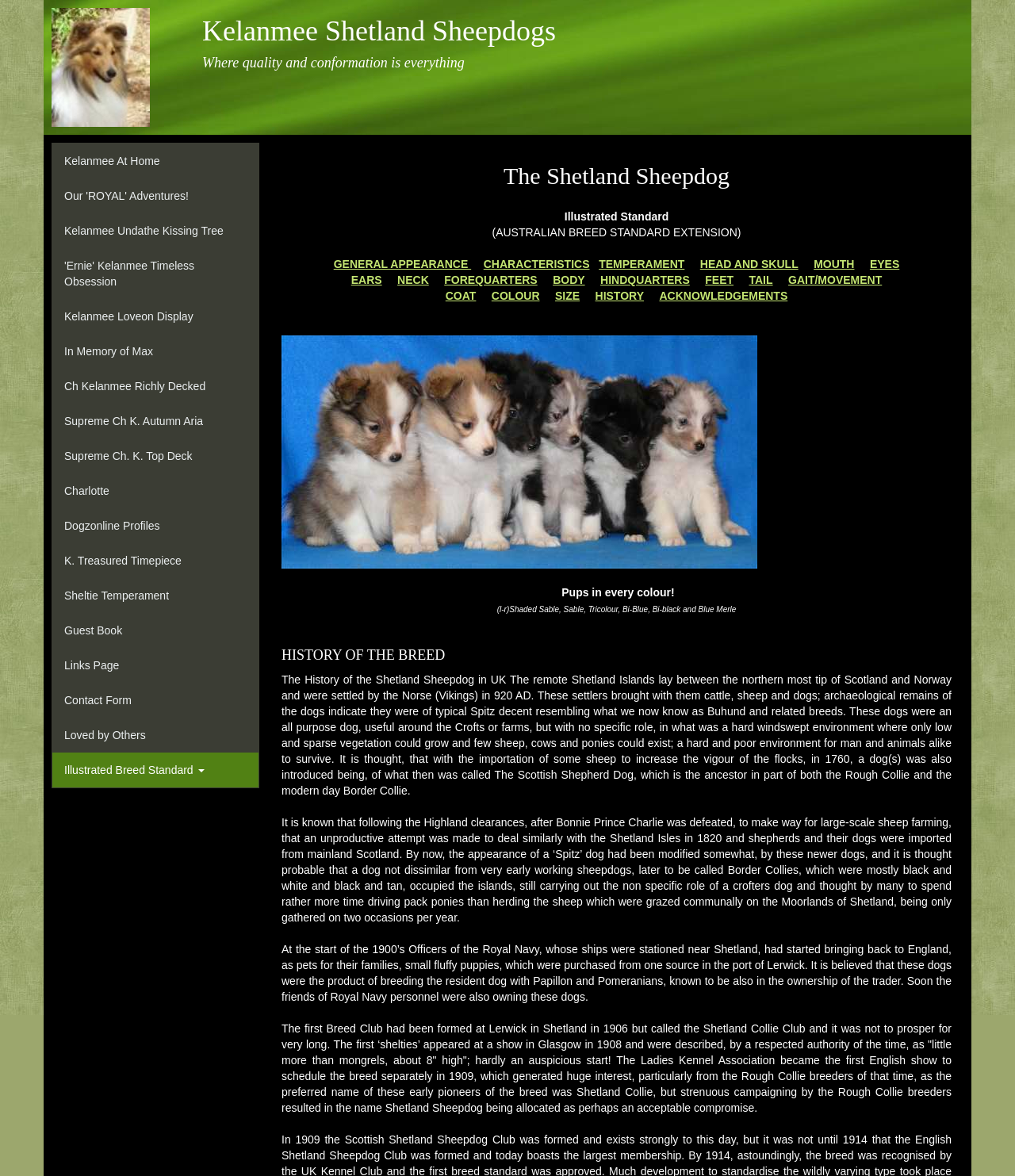Please predict the bounding box coordinates (top-left x, top-left y, bottom-right x, bottom-right y) for the UI element in the screenshot that fits the description: In Memory of Max

[0.052, 0.284, 0.255, 0.314]